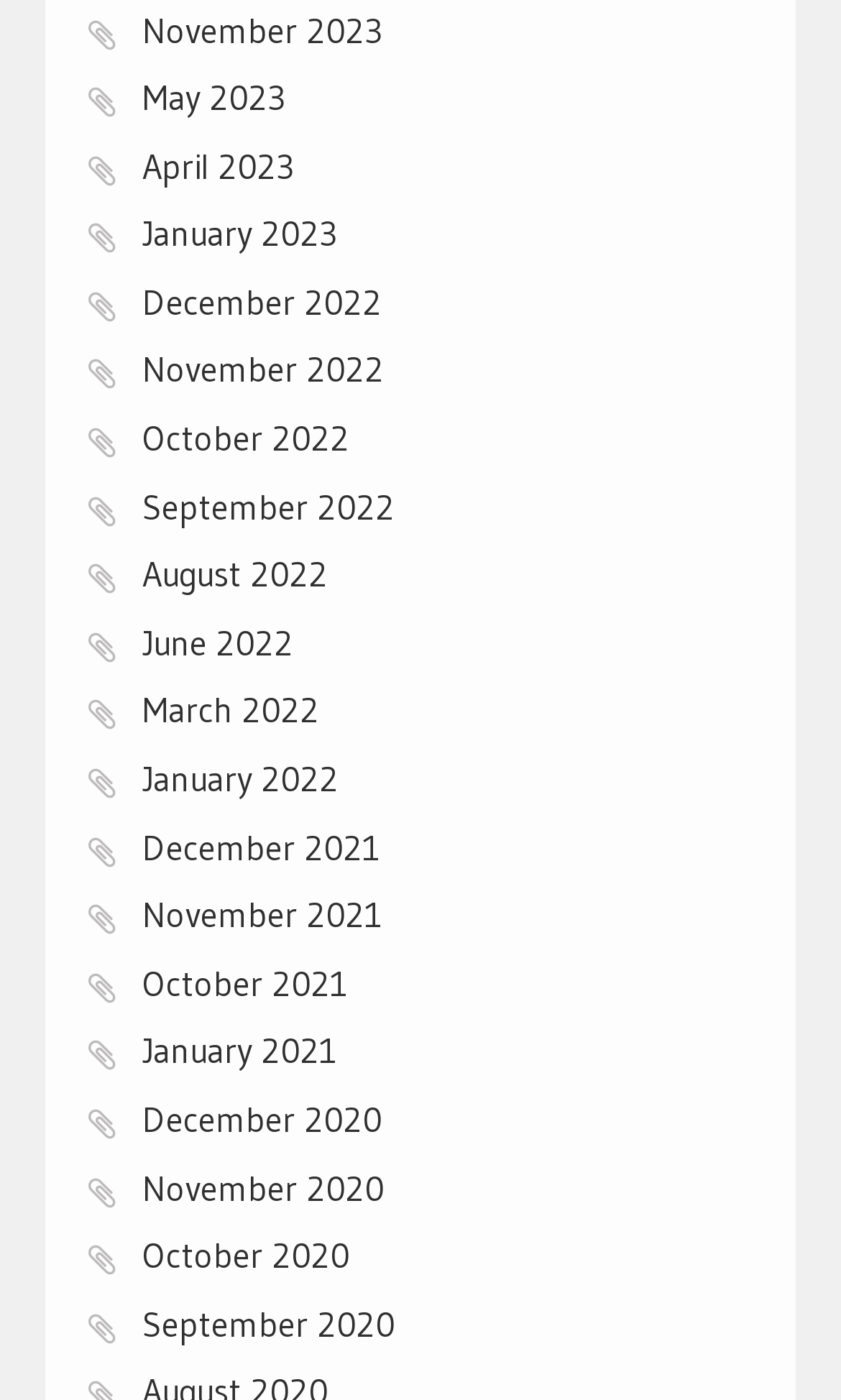What is the vertical position of the link 'January 2021' relative to the link 'December 2020'?
Kindly offer a detailed explanation using the data available in the image.

I compared the y1 and y2 coordinates of the bounding boxes for the links 'January 2021' and 'December 2020'. The y1 and y2 coordinates of 'January 2021' are larger than those of 'December 2020', indicating that 'January 2021' is positioned below 'December 2020'.